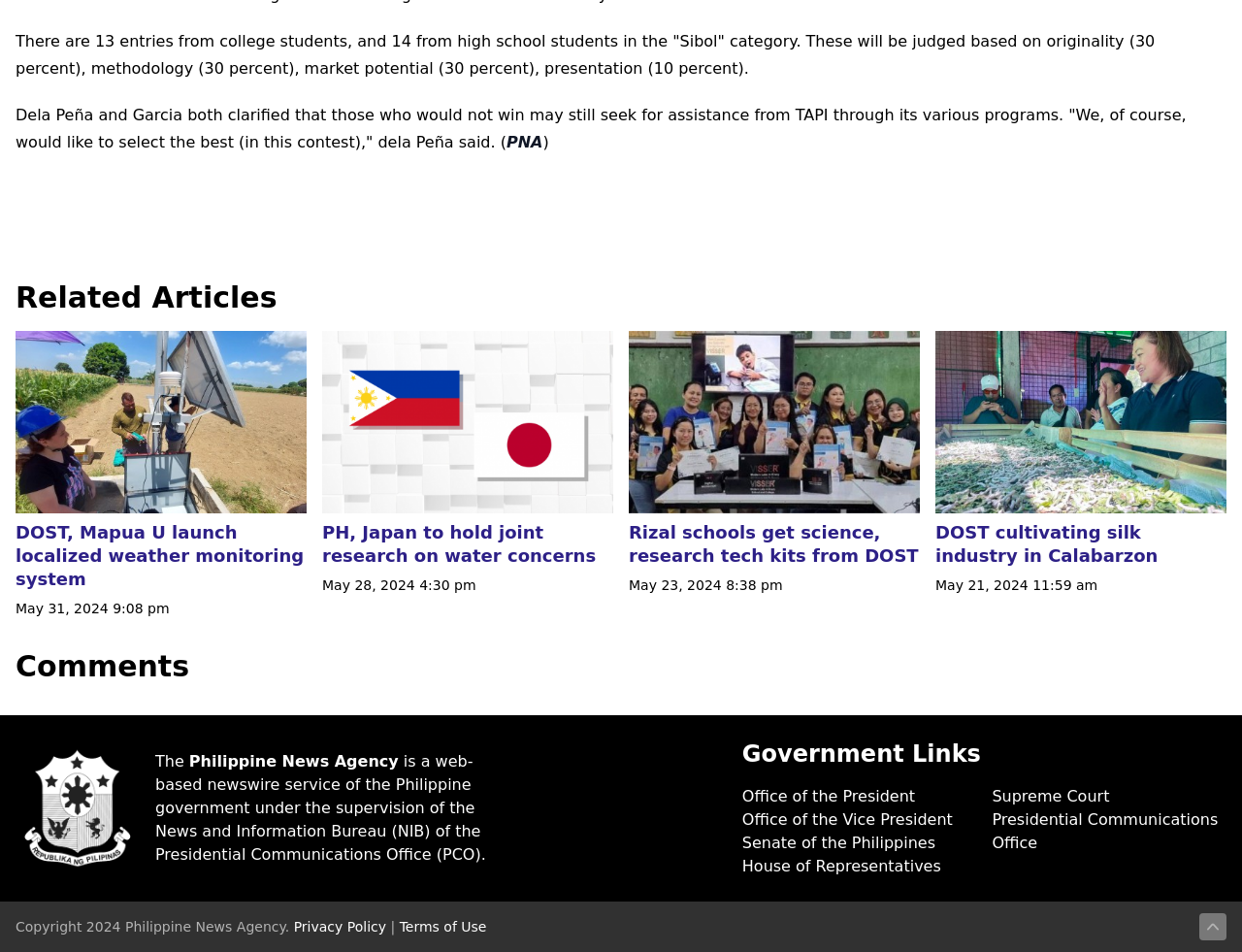From the webpage screenshot, predict the bounding box coordinates (top-left x, top-left y, bottom-right x, bottom-right y) for the UI element described here: Office of the Vice President

[0.598, 0.851, 0.767, 0.87]